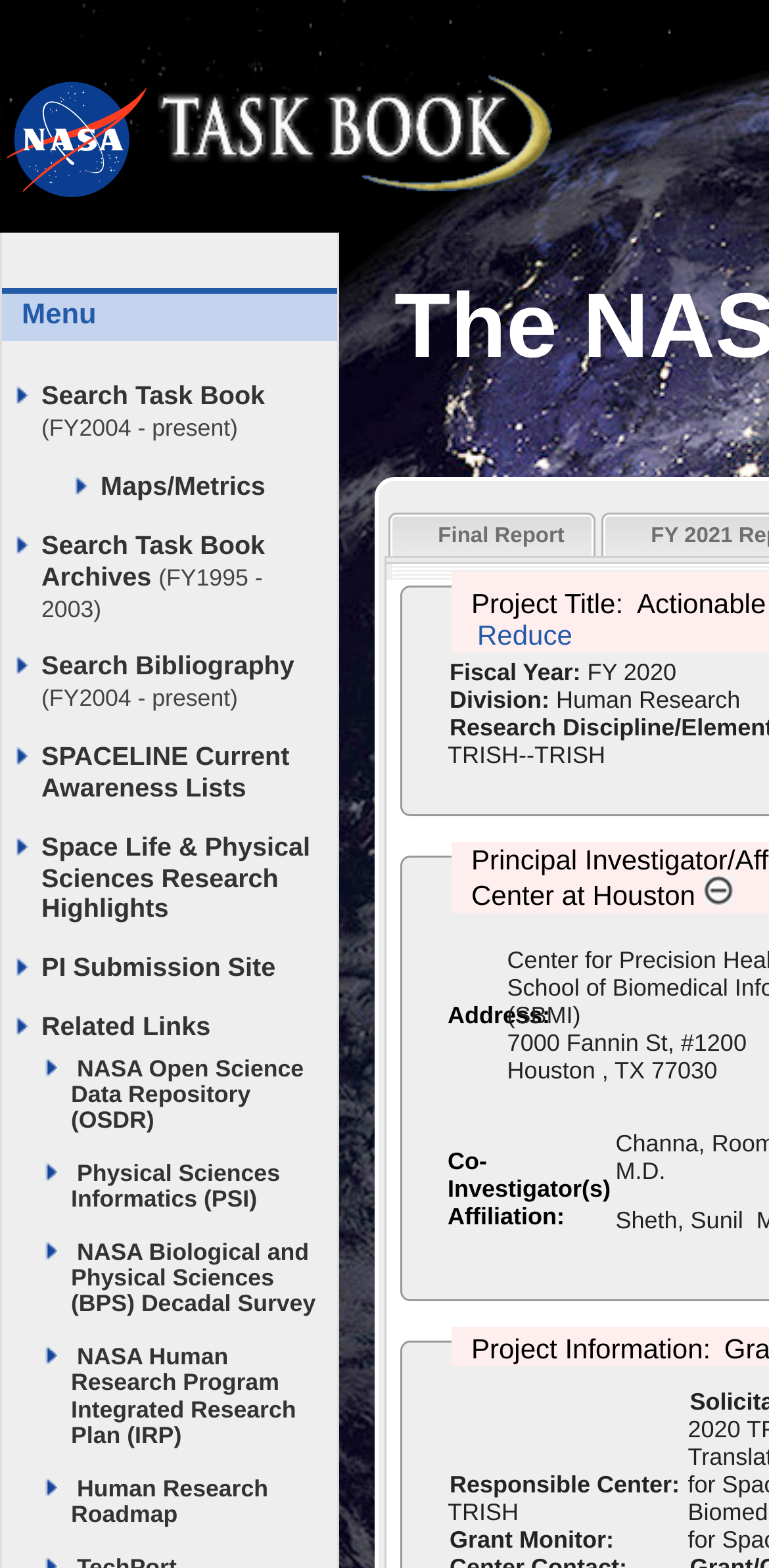What is the name of the research program?
Based on the visual, give a brief answer using one word or a short phrase.

TRISH